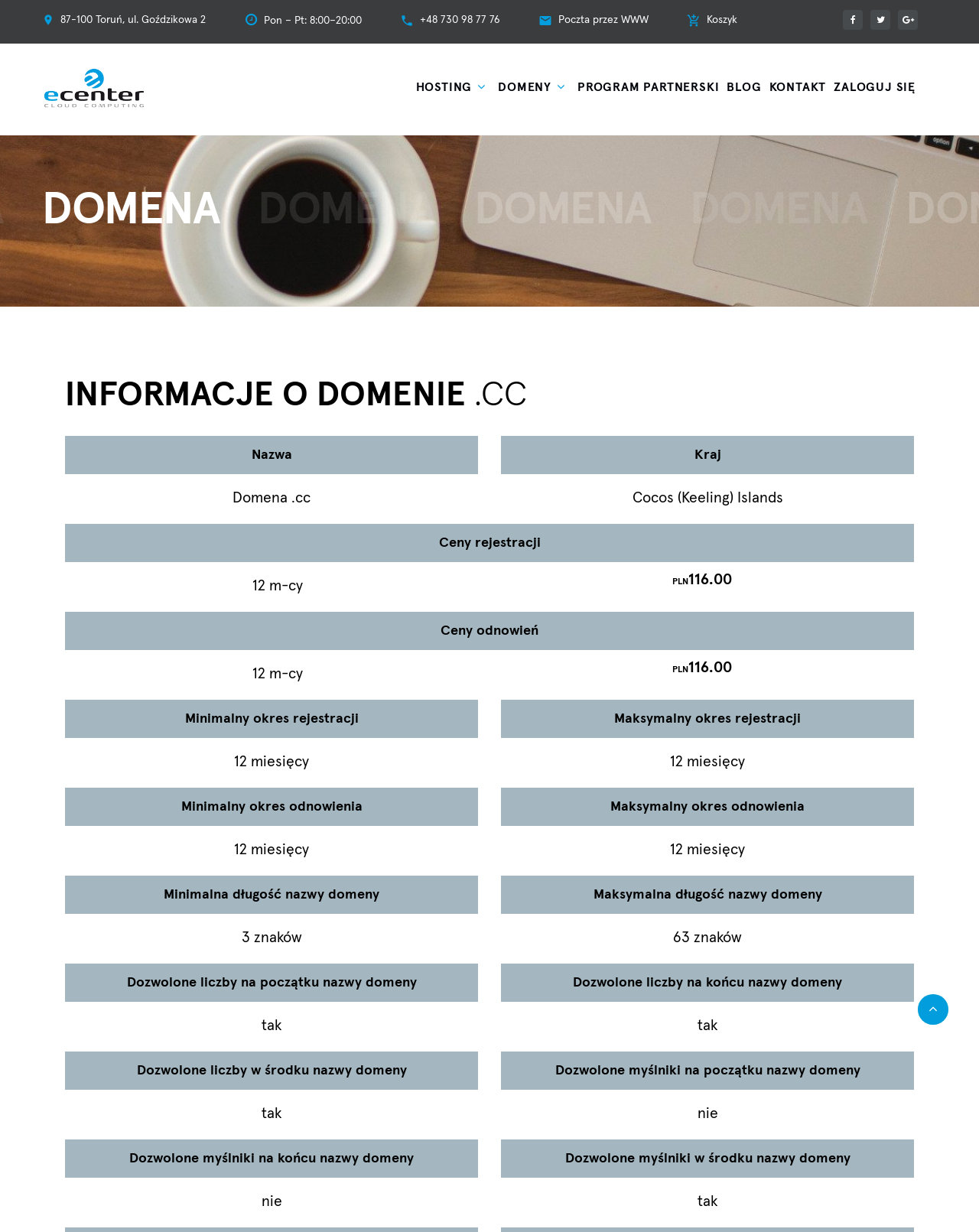Offer a comprehensive description of the webpage’s content and structure.

The webpage appears to be a hosting and domain registration service provider, Ecenter SA. At the top left, there is a link to the company's address, "87-100 Toruń, ul. Goździkowa 2", followed by a static text displaying the company's working hours, "Pon – Pt: 8:00–20:00". Next to it, there are three links: a phone number "+48 730 98 77 76", a link to "Poczta przez WWW" (Webmail), and a link to "Koszyk" (Basket).

On the top right, there are three social media links, represented by icons. Below these links, there is a navigation menu with seven links: "HOSTING", "DOMENY" (Domains), "PROGRAM PARTNERSKI" (Partner Program), "BLOG", "KONTAKT" (Contact), and "ZALOGUJ SIĘ" (Log in).

The main content of the webpage is divided into two sections. On the left, there are four headings, all labeled "DOMENA" (Domain), which seem to be tabs or sections related to domain registration. On the right, there is a section titled "INFORMACJE O DOMENIE.CC" (Information about Domain.cc), which displays various details about the domain, including its name, country, registration prices, and renewal prices.

Below this section, there are several static texts displaying information about the domain, such as the minimum and maximum registration periods, the minimum and maximum renewal periods, the minimum and maximum length of the domain name, and whether numbers are allowed at the beginning, end, or middle of the domain name.